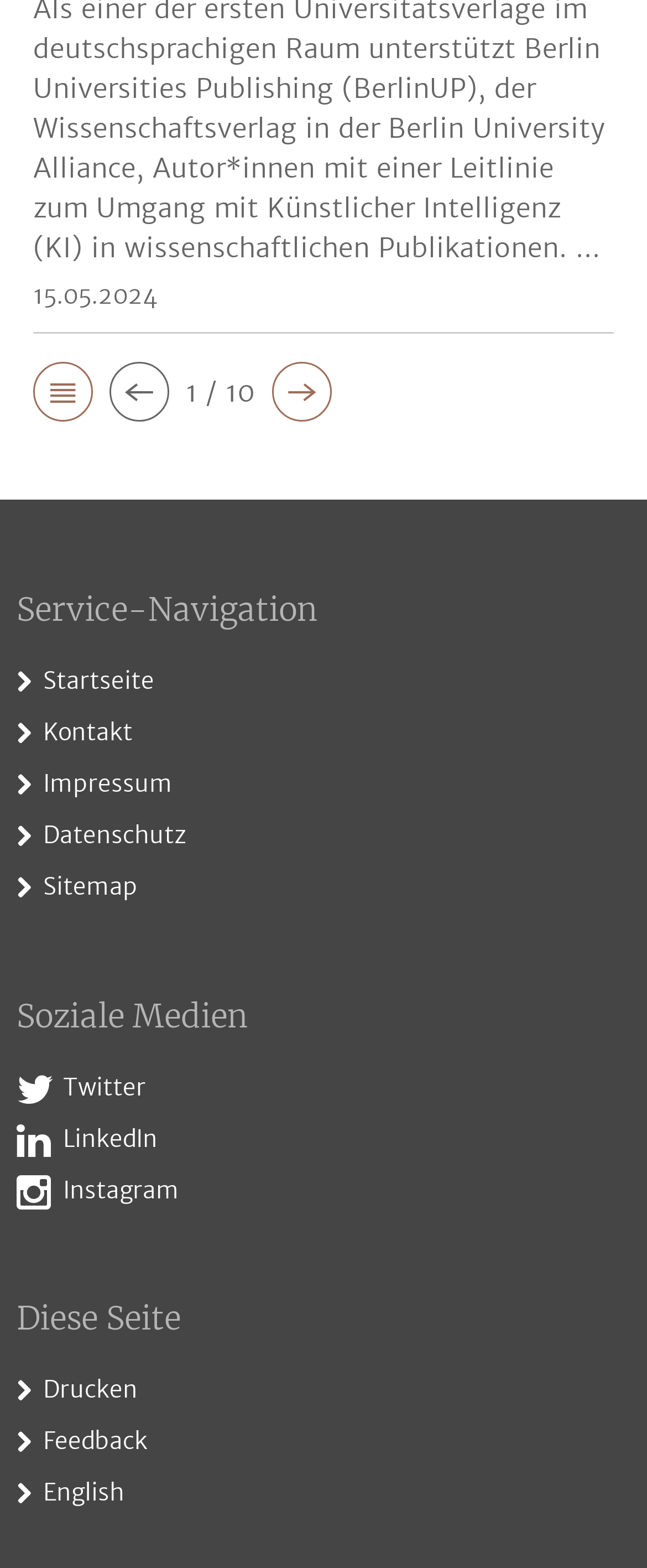What is the current page number?
Give a detailed explanation using the information visible in the image.

The current page number can be found in the element 'Seite 1 von insgesamt 10 Seiten' which contains the text '1 / 10'. This indicates that the user is currently on the first page out of a total of 10 pages.